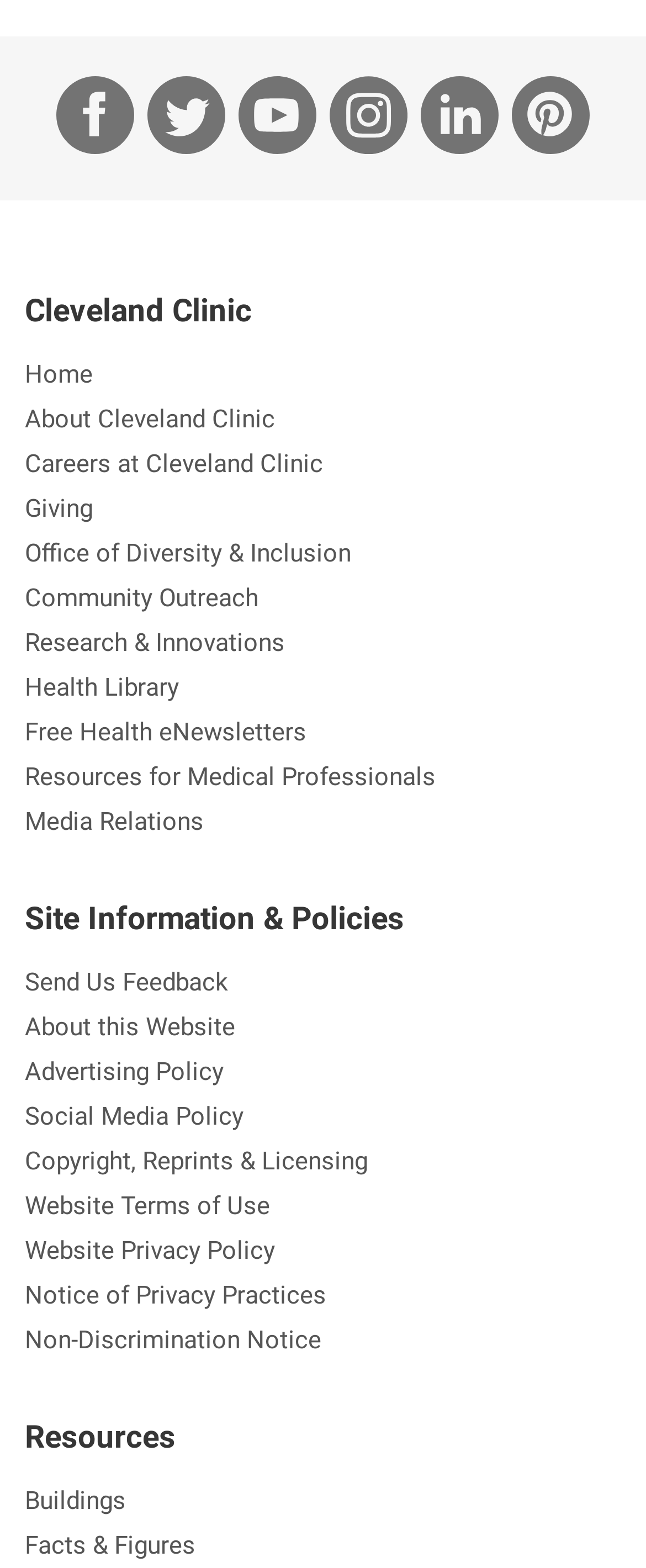Could you indicate the bounding box coordinates of the region to click in order to complete this instruction: "Go to Home".

[0.038, 0.227, 0.962, 0.252]